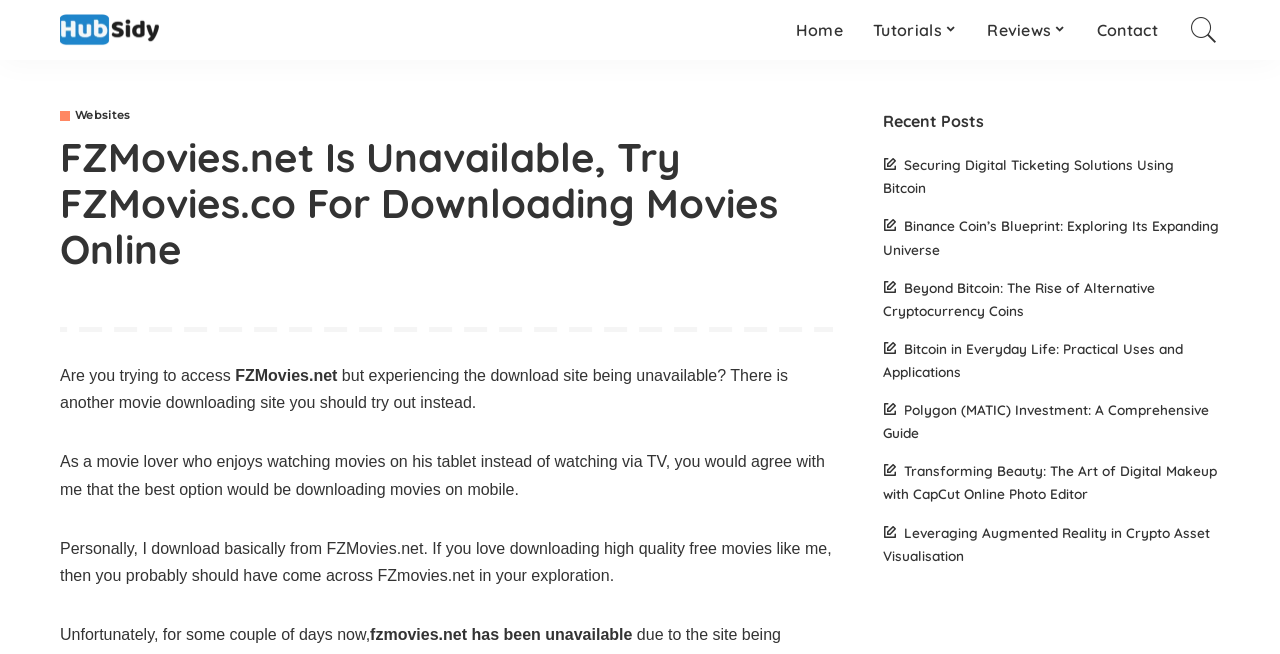Please determine the heading text of this webpage.

FZMovies.net Is Unavailable, Try FZMovies.co For Downloading Movies Online